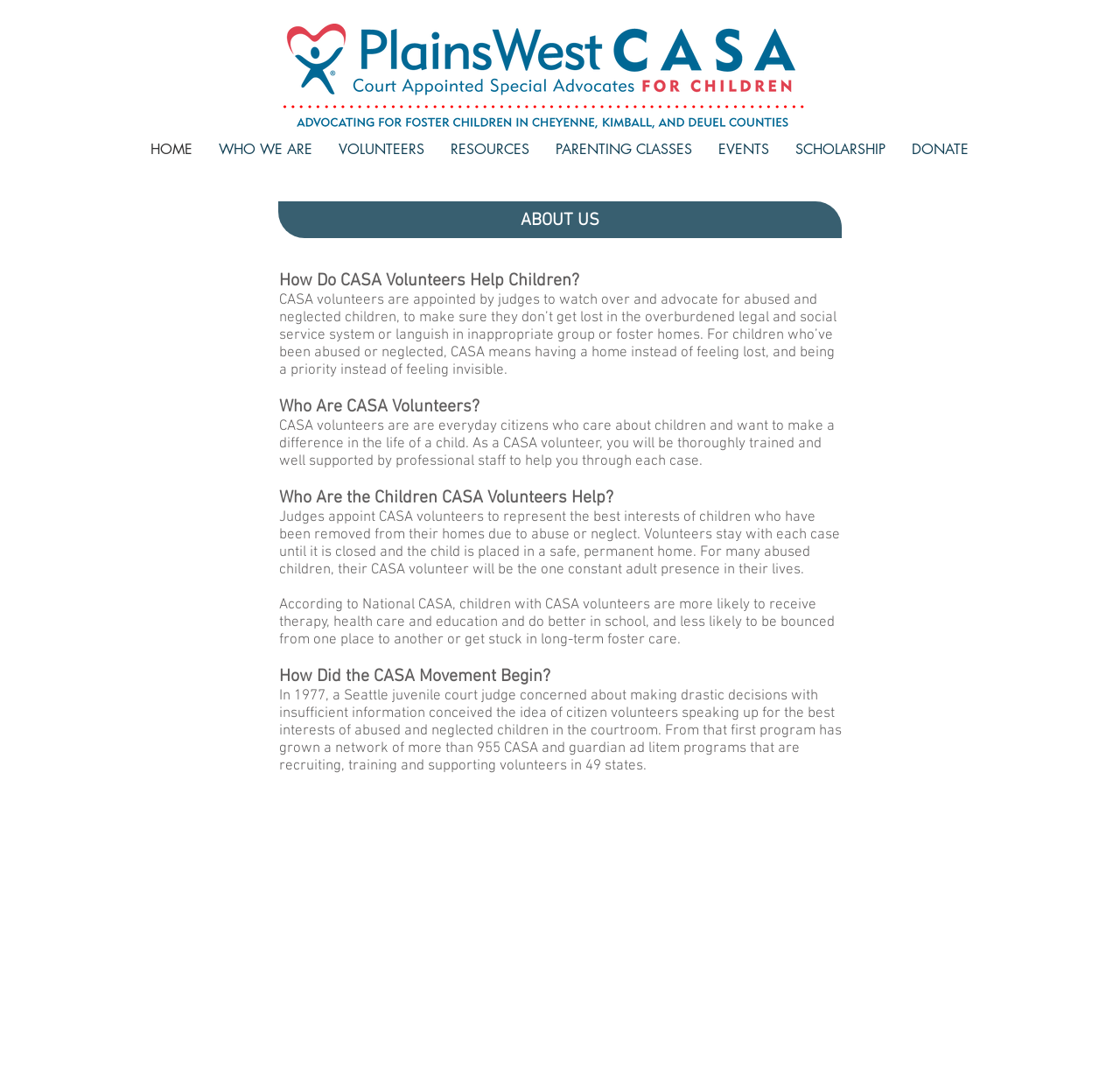Please find the bounding box coordinates of the section that needs to be clicked to achieve this instruction: "Click DONATE".

[0.802, 0.121, 0.876, 0.155]